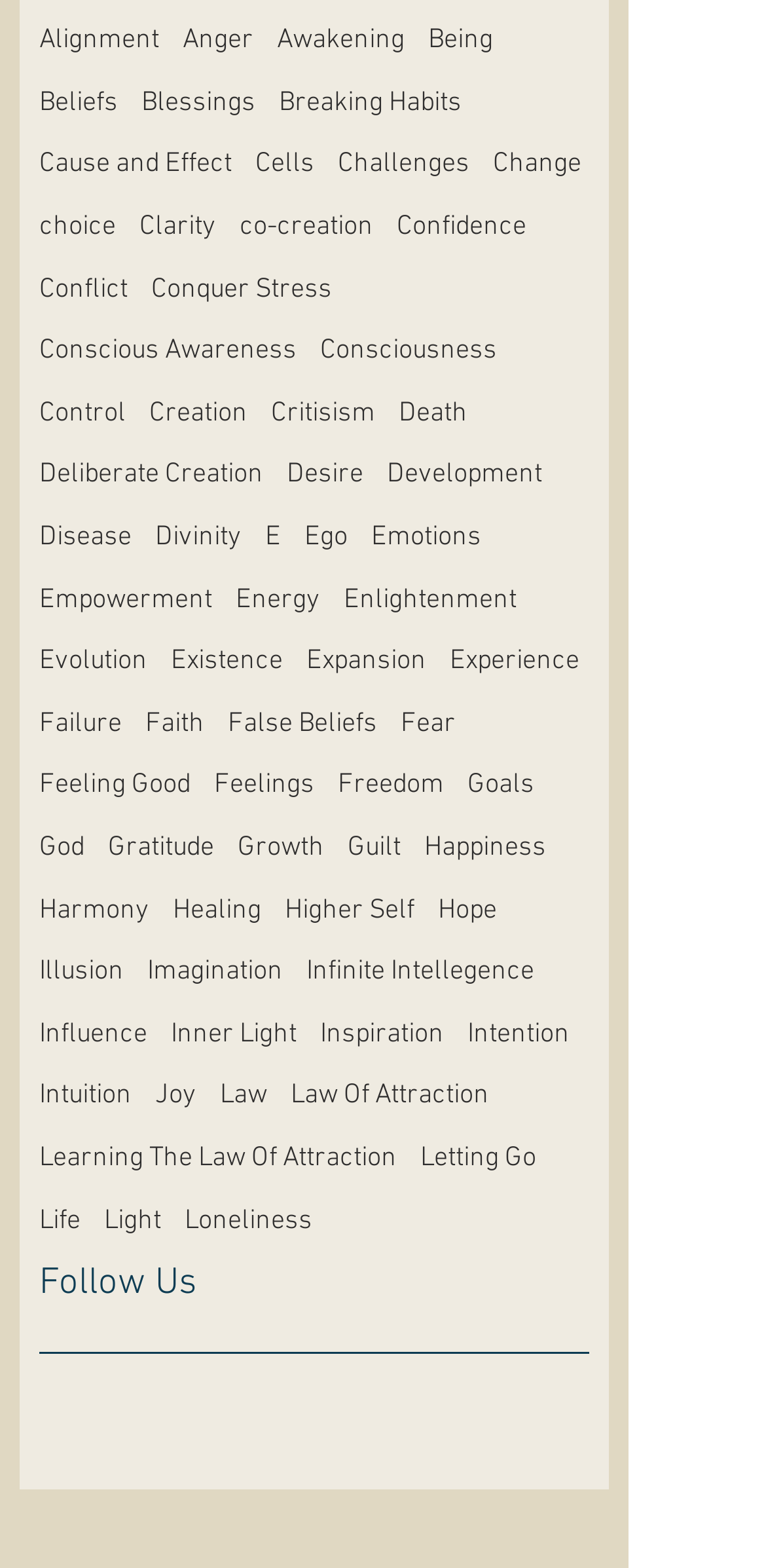What is the last link on the webpage? Based on the screenshot, please respond with a single word or phrase.

Loneliness